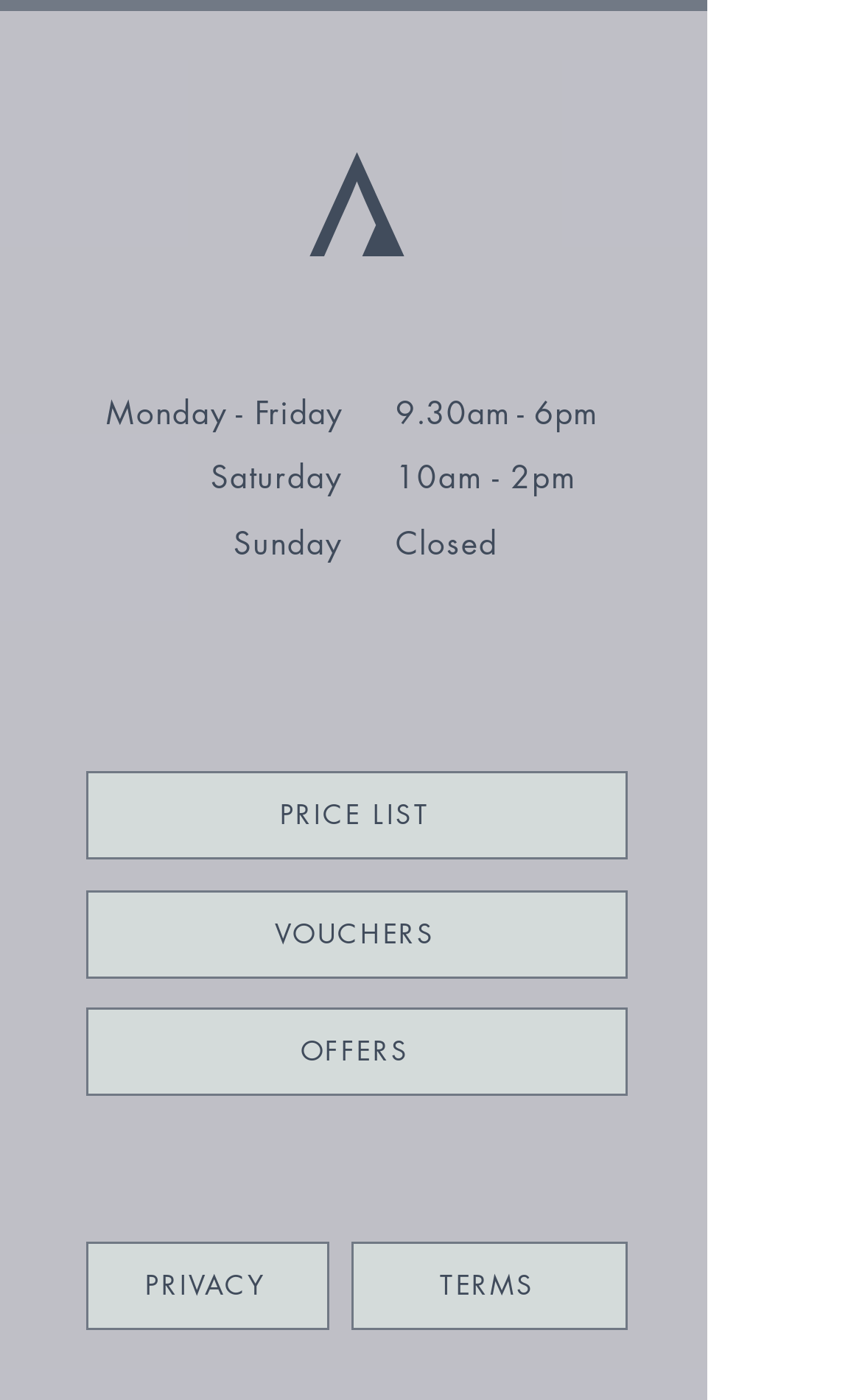Provide the bounding box coordinates of the section that needs to be clicked to accomplish the following instruction: "Send an email."

[0.623, 0.803, 0.726, 0.866]